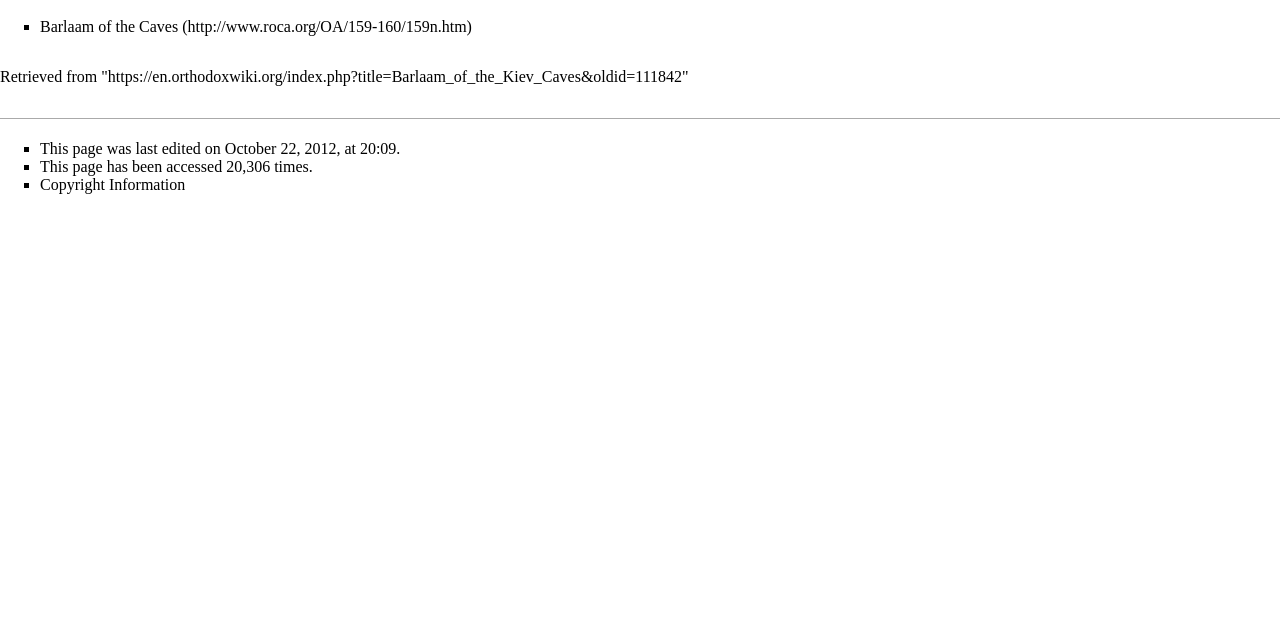Using the description: "https://en.orthodoxwiki.org/index.php?title=Barlaam_of_the_Kiev_Caves&oldid=111842", identify the bounding box of the corresponding UI element in the screenshot.

[0.084, 0.106, 0.533, 0.133]